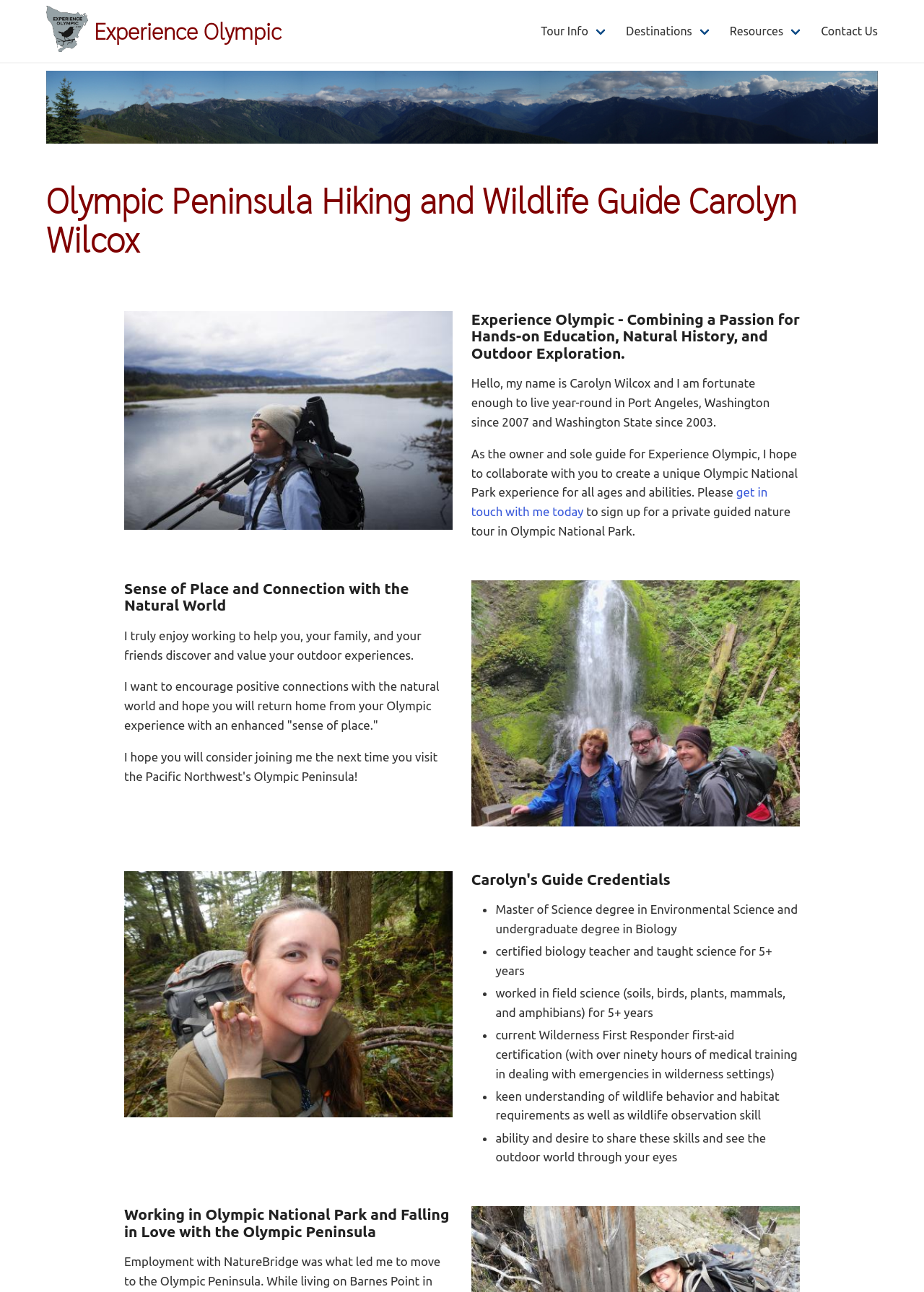What is the location of the guide's home?
Offer a detailed and full explanation in response to the question.

The answer can be found in the text 'I am fortunate enough to live year-round in Port Angeles, Washington since 2007...' which is located in the section describing the guide's background.